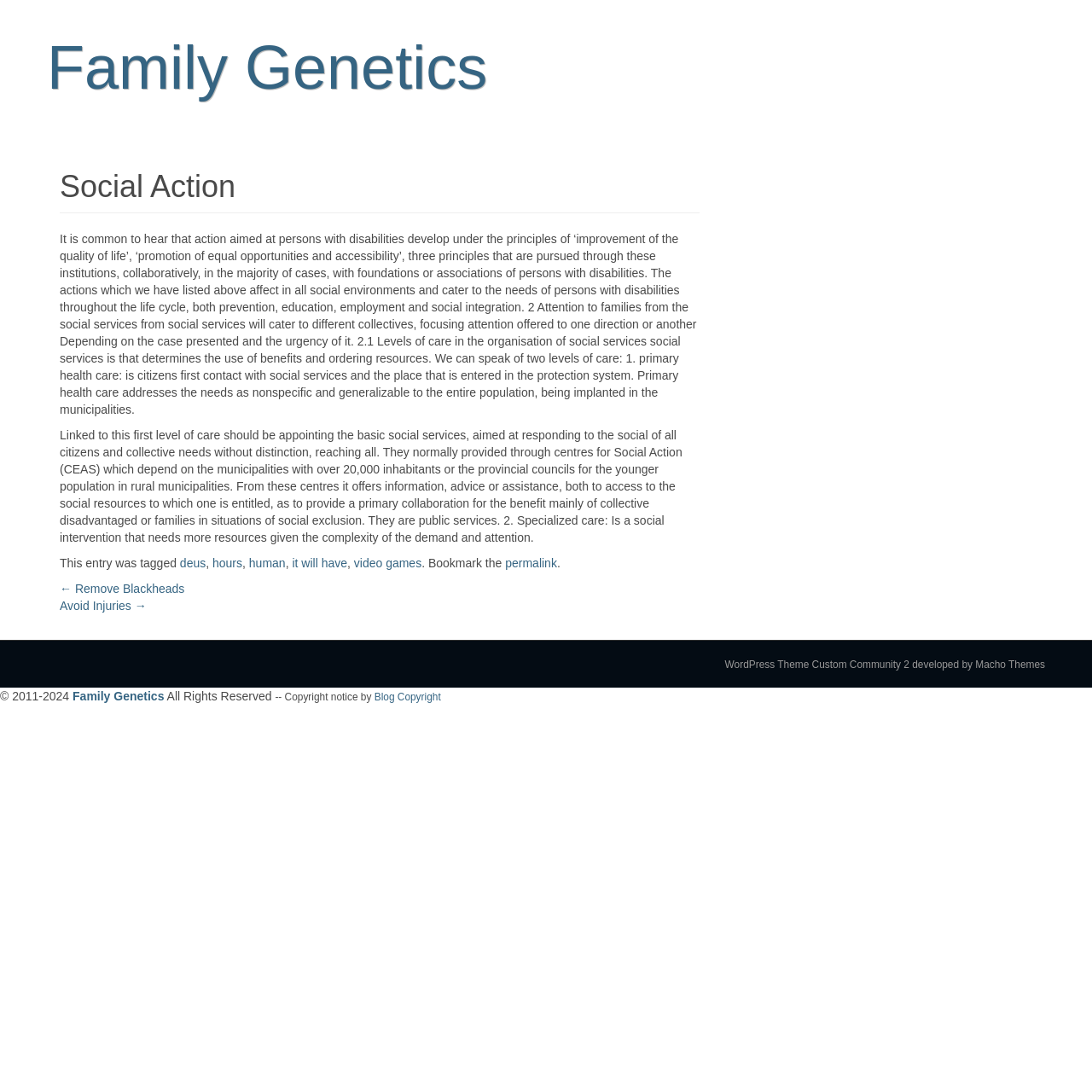Provide a brief response to the question using a single word or phrase: 
What type of services are provided by centres for Social Action?

Information, advice, or assistance